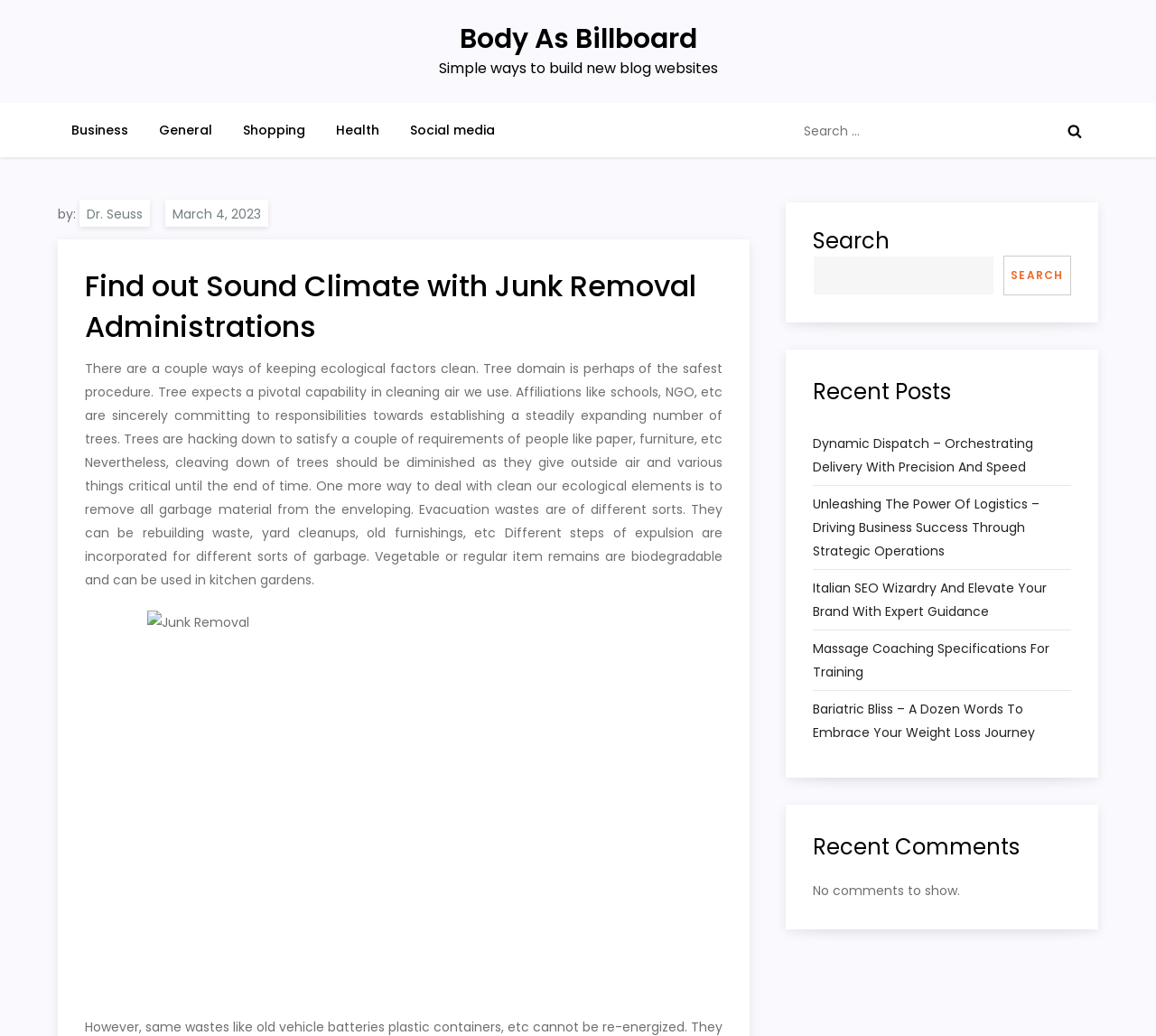What is the main topic of the webpage?
Examine the image and give a concise answer in one word or a short phrase.

Sound Climate with Junk Removal